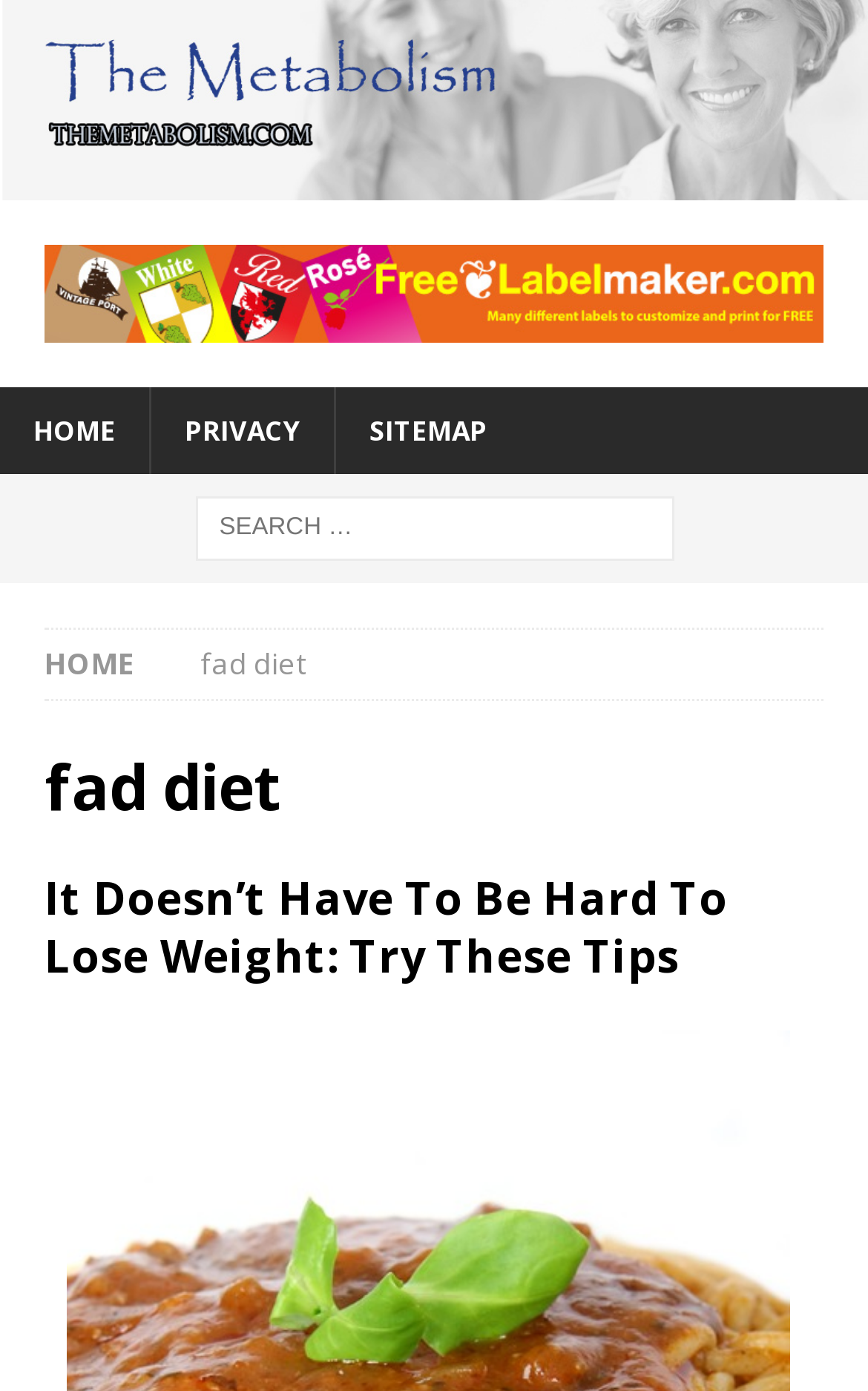Please locate the bounding box coordinates of the region I need to click to follow this instruction: "search for something".

[0.224, 0.356, 0.776, 0.403]